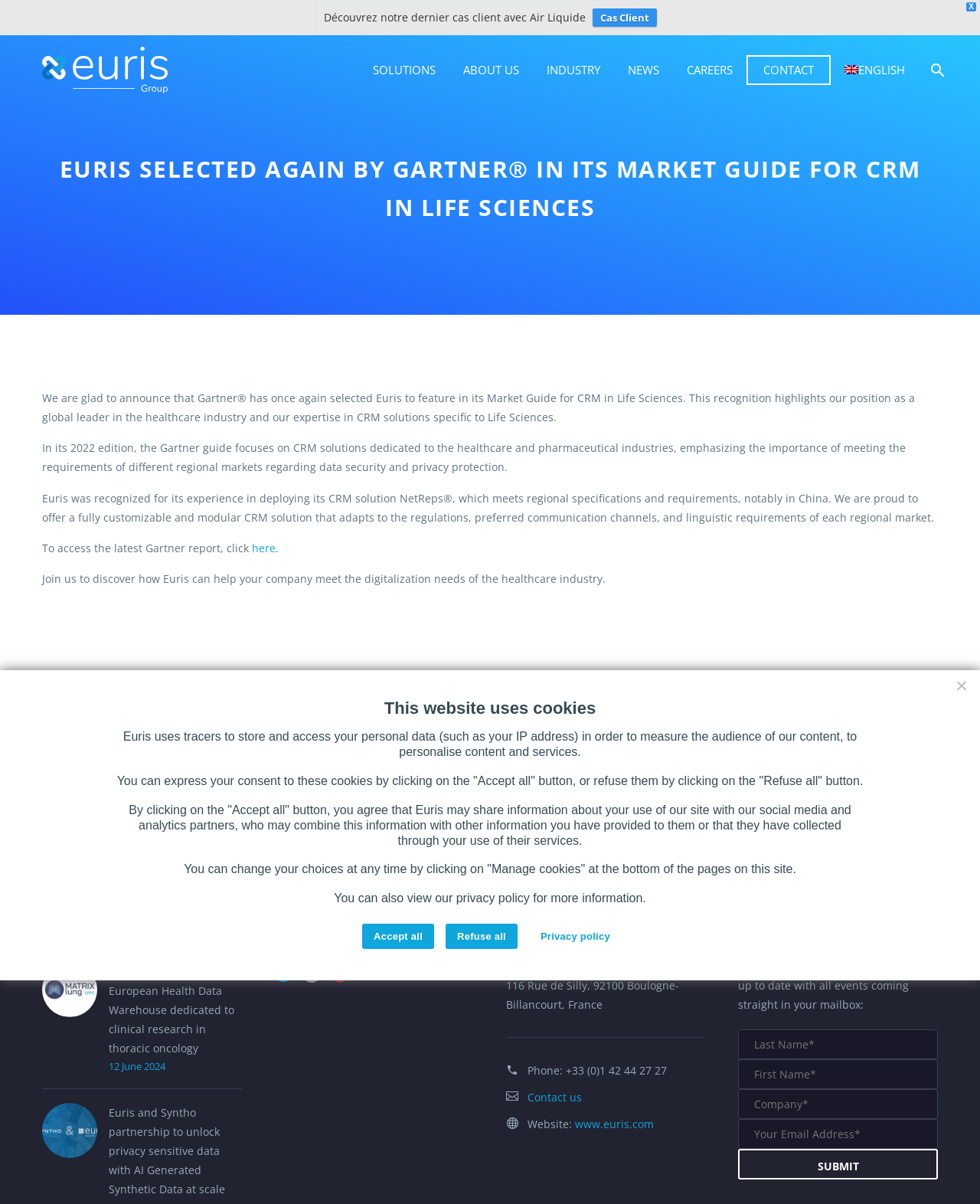Identify and generate the primary title of the webpage.

EURIS SELECTED AGAIN BY GARTNER® IN ITS MARKET GUIDE FOR CRM IN LIFE SCIENCES